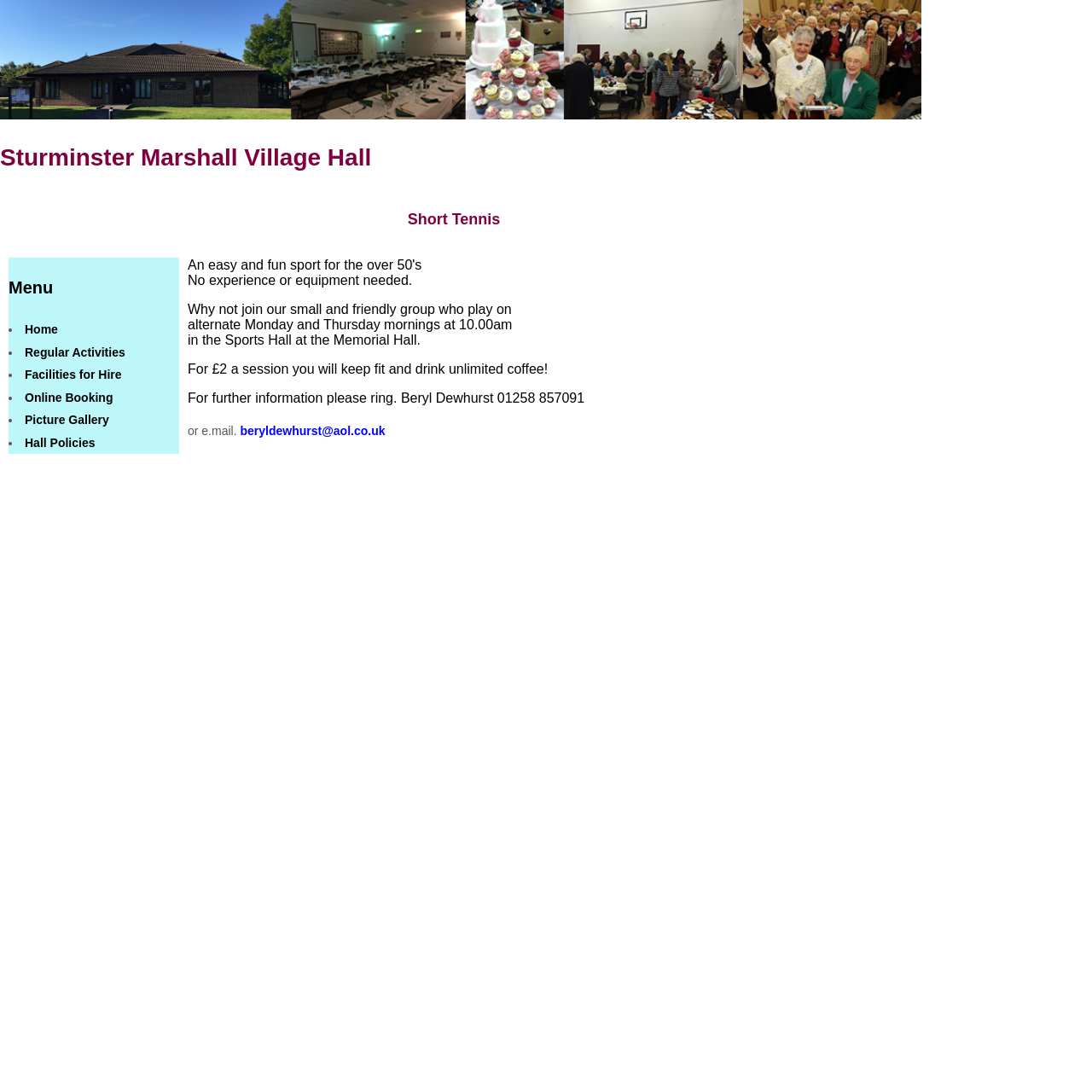Highlight the bounding box of the UI element that corresponds to this description: "beryldewhurst@aol.co.uk".

[0.22, 0.389, 0.353, 0.401]